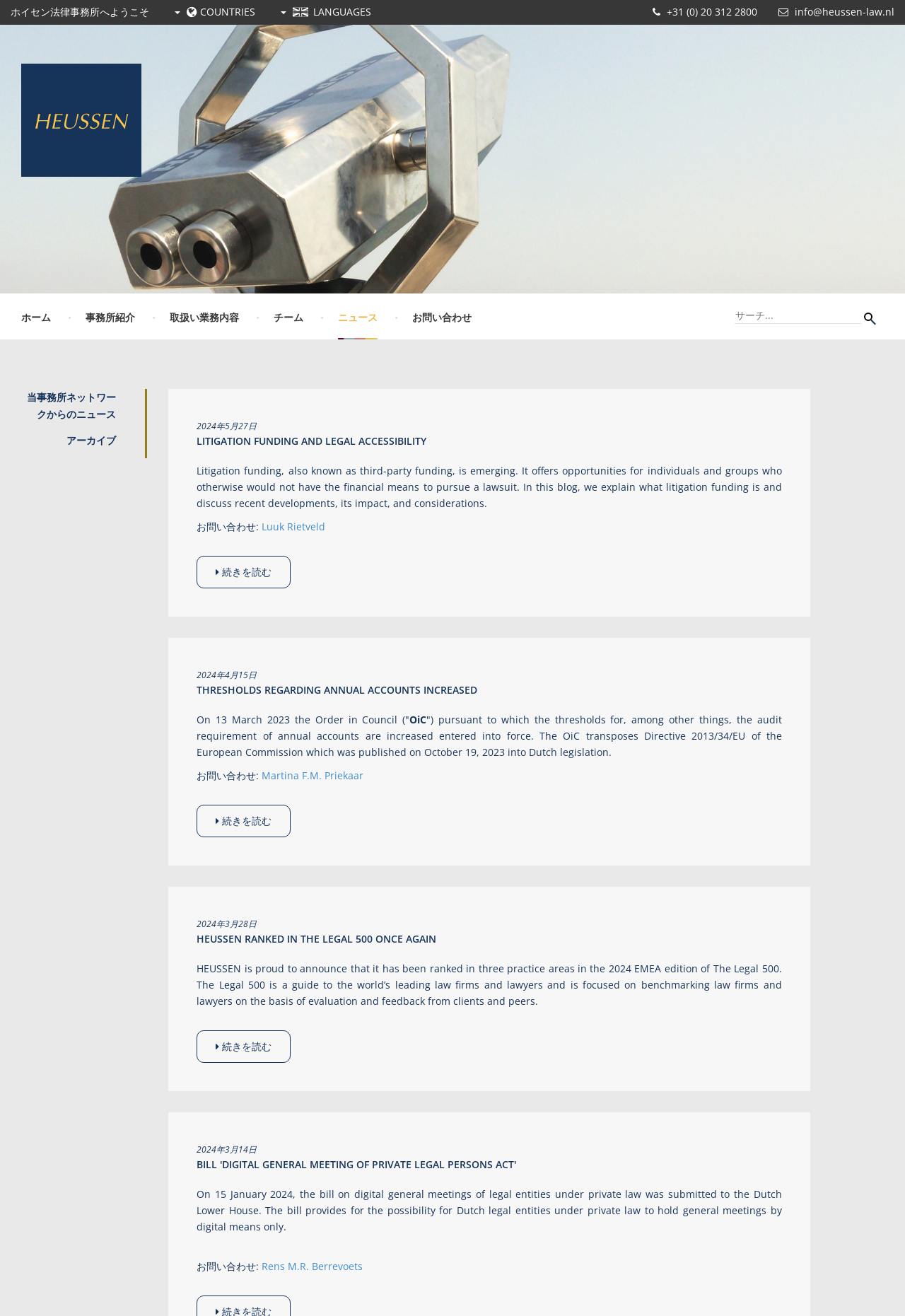Identify the bounding box for the UI element specified in this description: "input value="1" parent_node: -". The coordinates must be four float numbers between 0 and 1, formatted as [left, top, right, bottom].

None